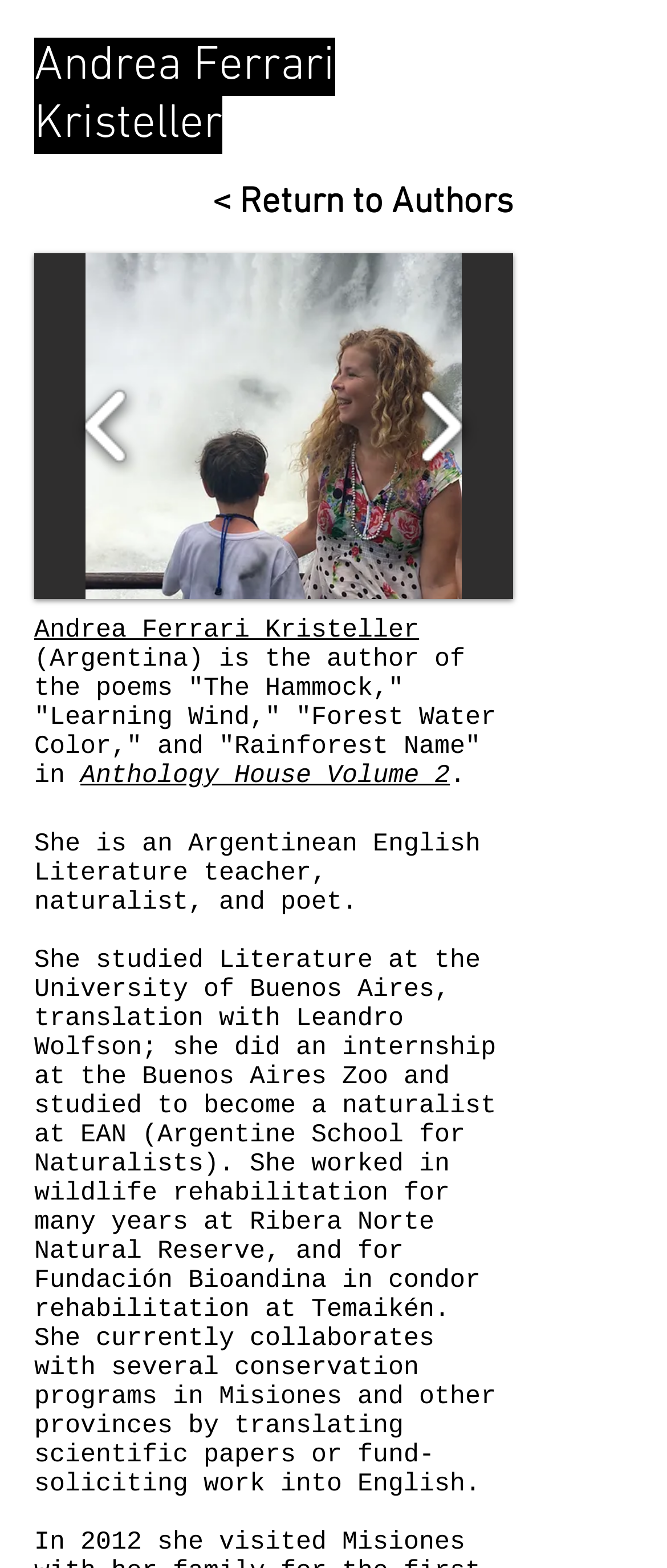What is the name of the foundation where Andrea Ferrari Kristeller worked?
Give a detailed and exhaustive answer to the question.

The webpage mentions that Andrea Ferrari Kristeller 'worked... for Fundación Bioandina in condor rehabilitation at Temaikén', as stated in the StaticText element with bounding box coordinates [0.051, 0.603, 0.744, 0.955].